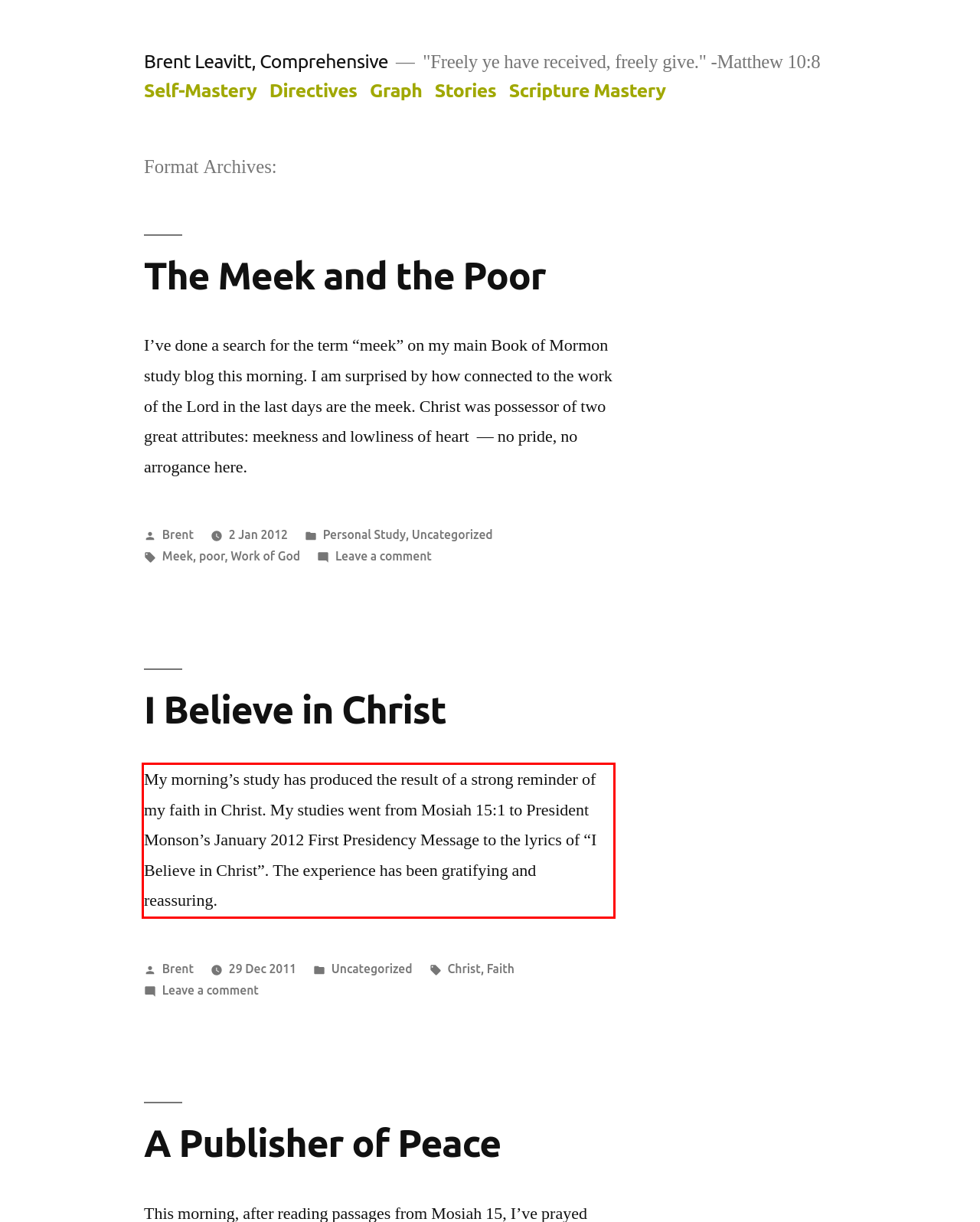You have a webpage screenshot with a red rectangle surrounding a UI element. Extract the text content from within this red bounding box.

My morning’s study has produced the result of a strong reminder of my faith in Christ. My studies went from Mosiah 15:1 to President Monson’s January 2012 First Presidency Message to the lyrics of “I Believe in Christ”. The experience has been gratifying and reassuring.